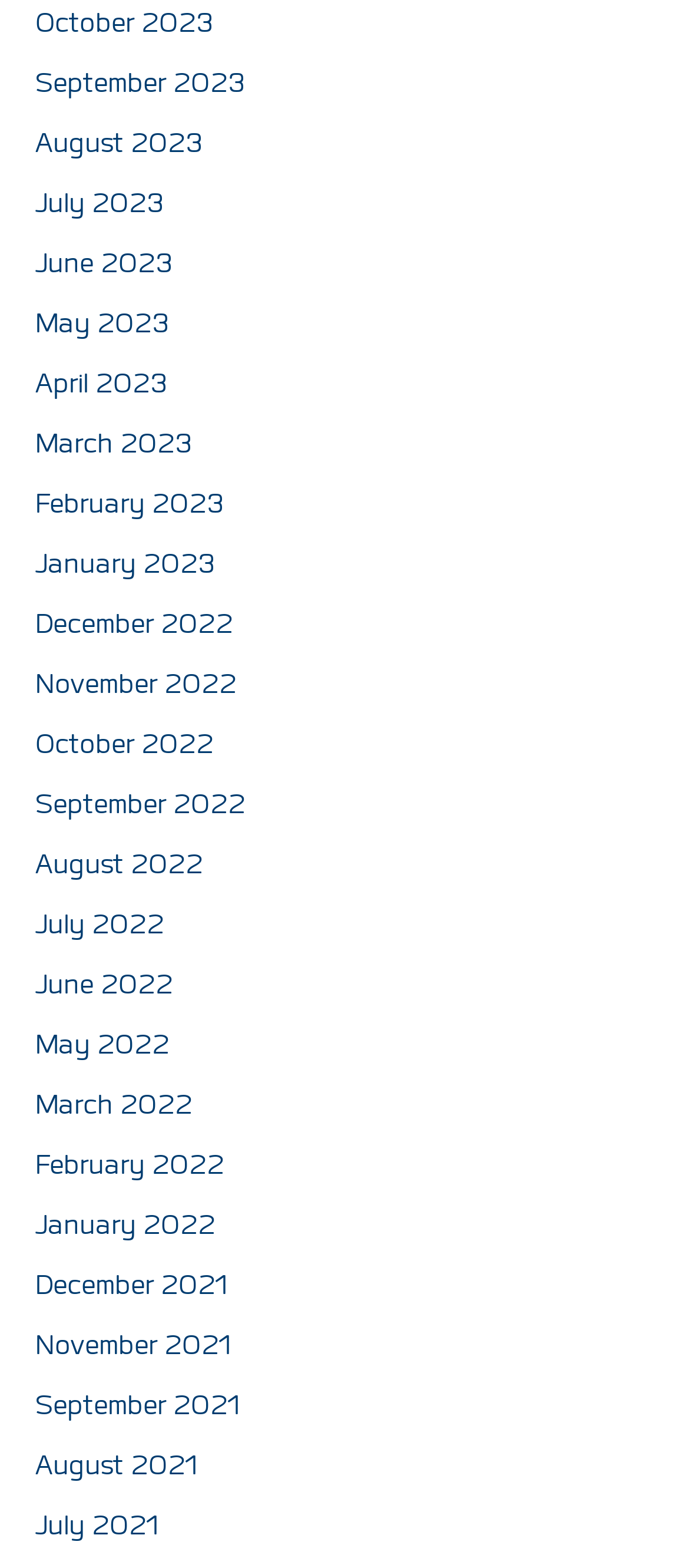What is the latest month listed?
Please use the visual content to give a single word or phrase answer.

October 2023